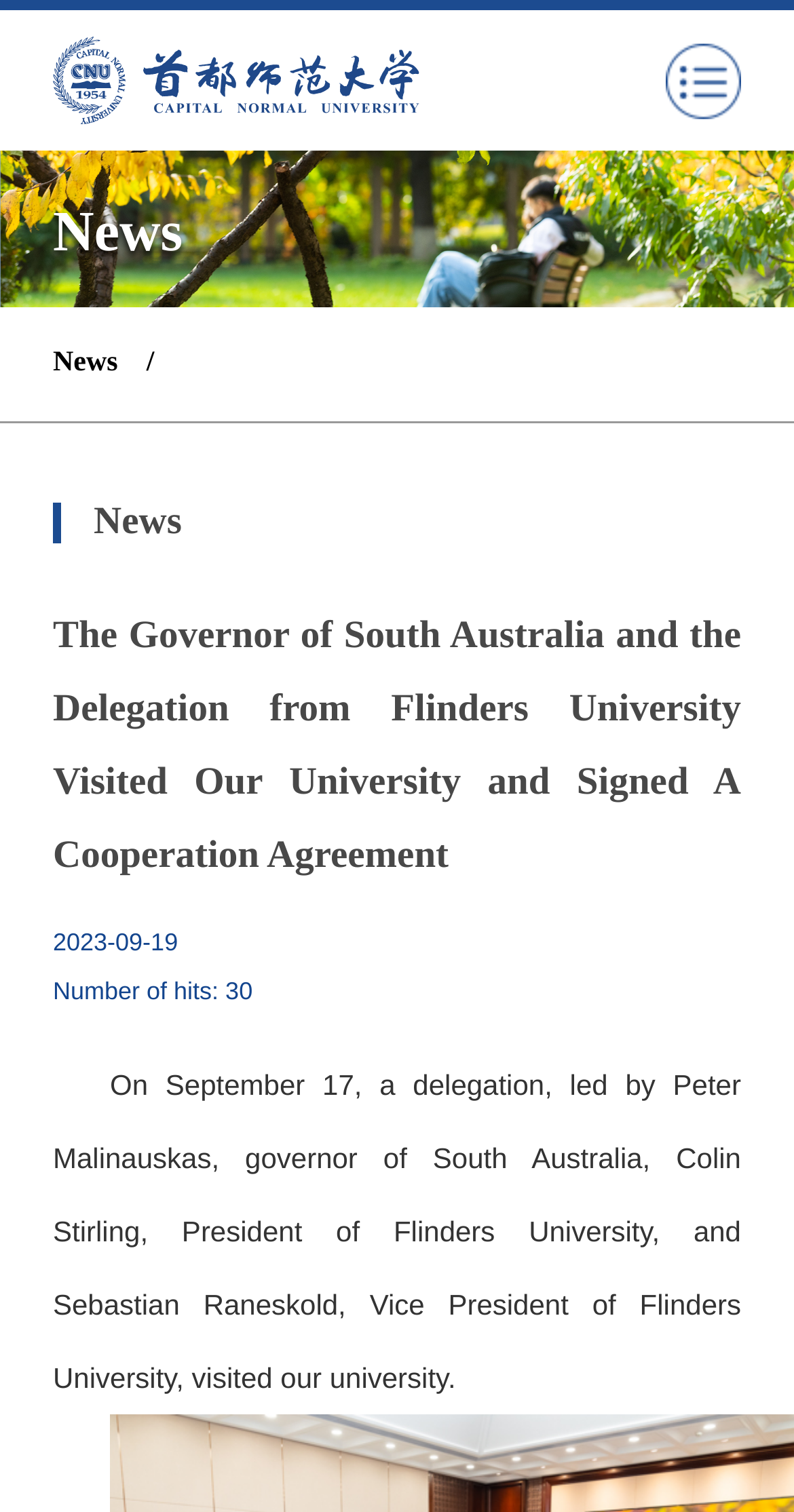Provide the bounding box coordinates of the HTML element this sentence describes: "News /".

[0.067, 0.217, 0.194, 0.266]